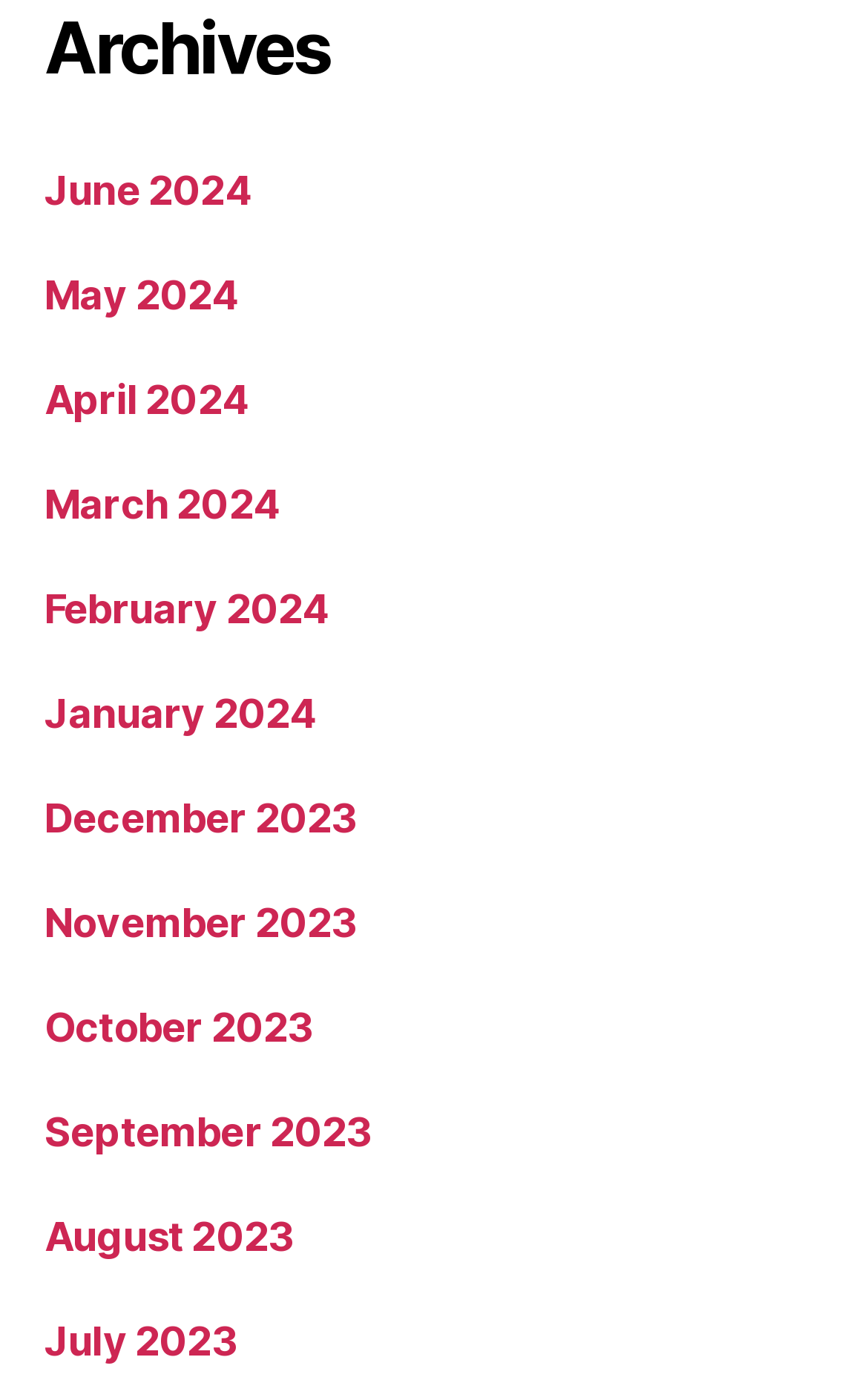Please reply to the following question using a single word or phrase: 
Is there a link for the current month?

Yes